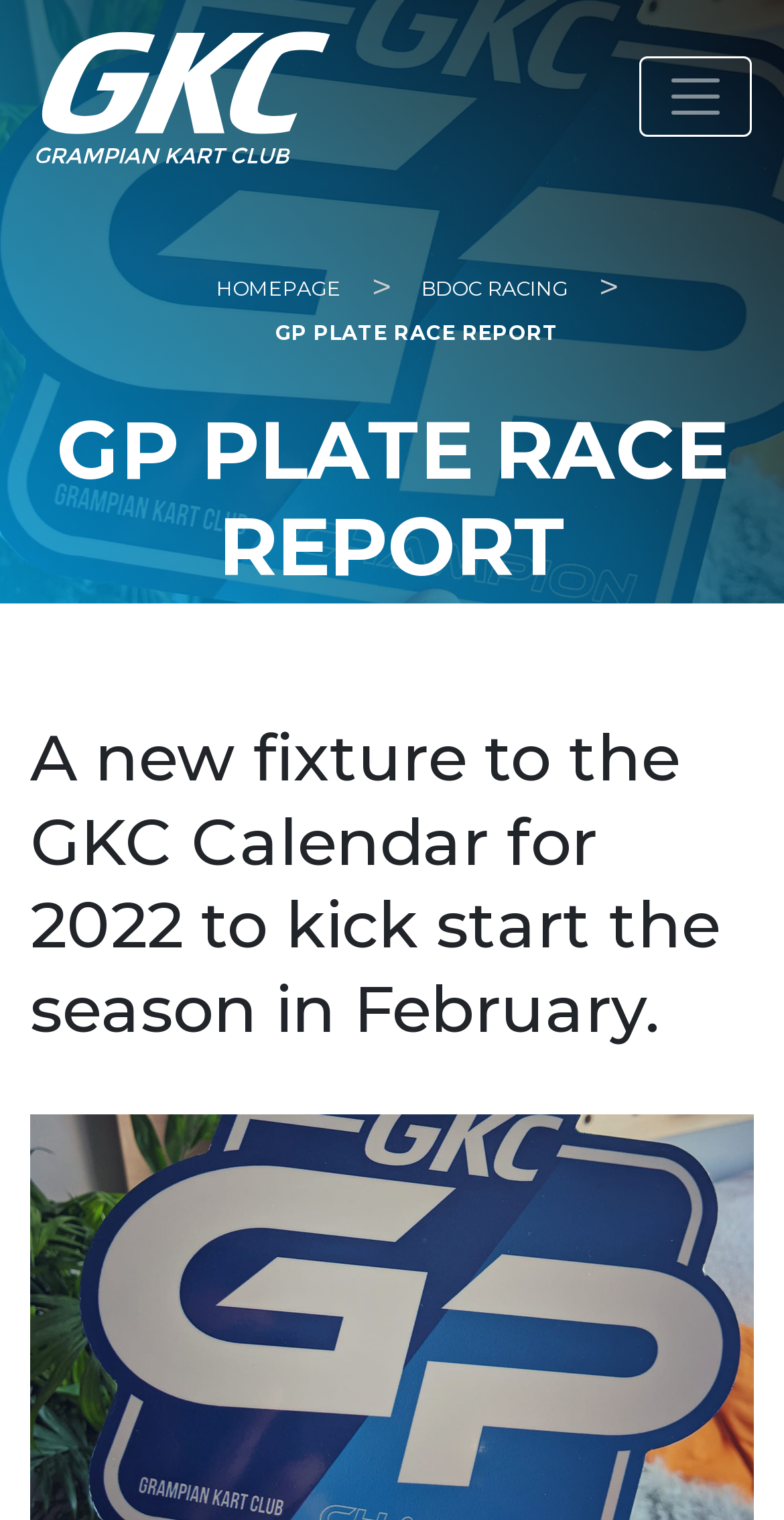What is the image above the link 'HOMEPAGE' for?
Provide a well-explained and detailed answer to the question.

The image is located above the link 'HOMEPAGE' and does not have any OCR text or element description, which suggests that it might be a decorative element or a logo of the website.